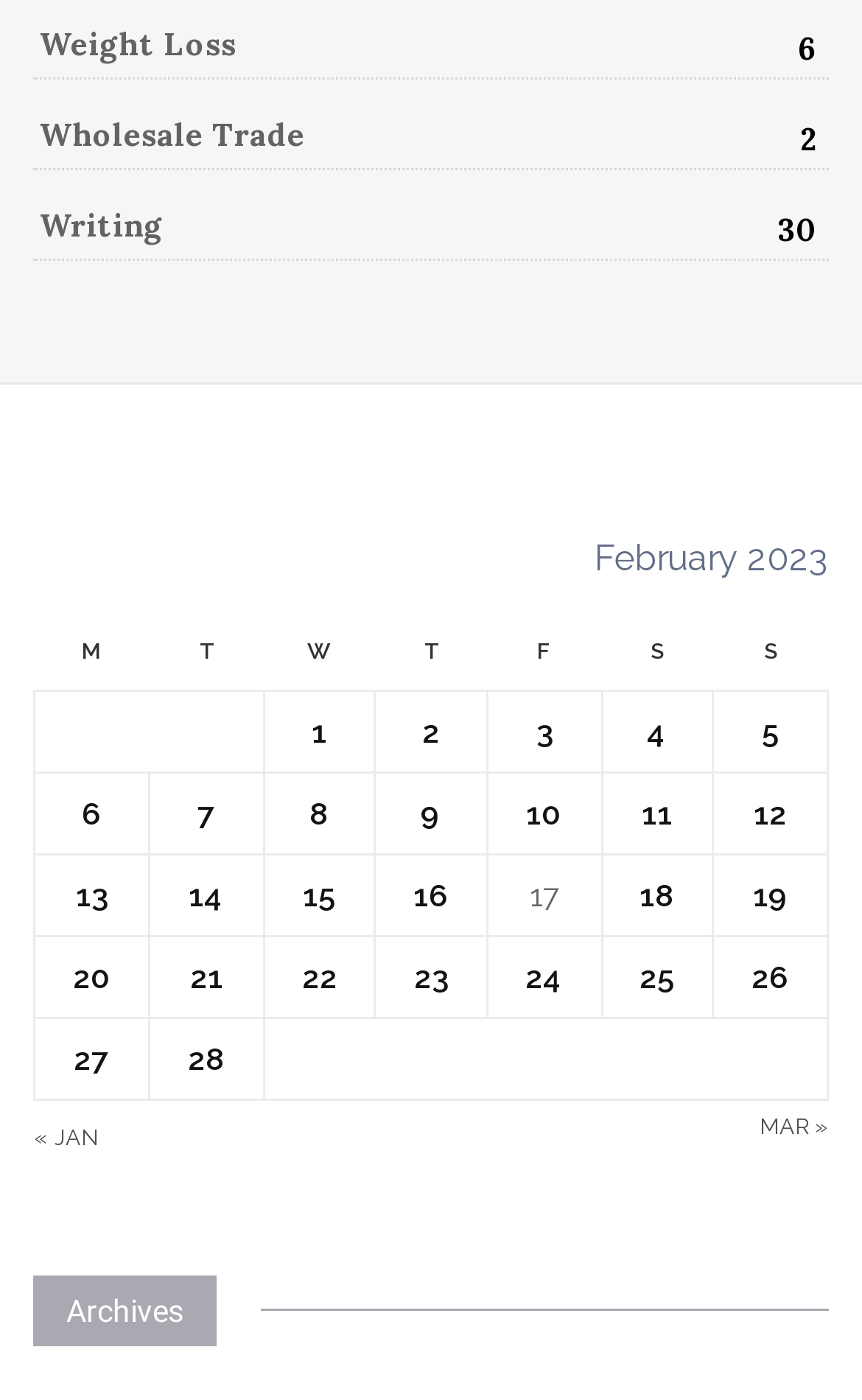Pinpoint the bounding box coordinates of the area that must be clicked to complete this instruction: "Click on Weight Loss".

[0.038, 0.012, 0.282, 0.05]